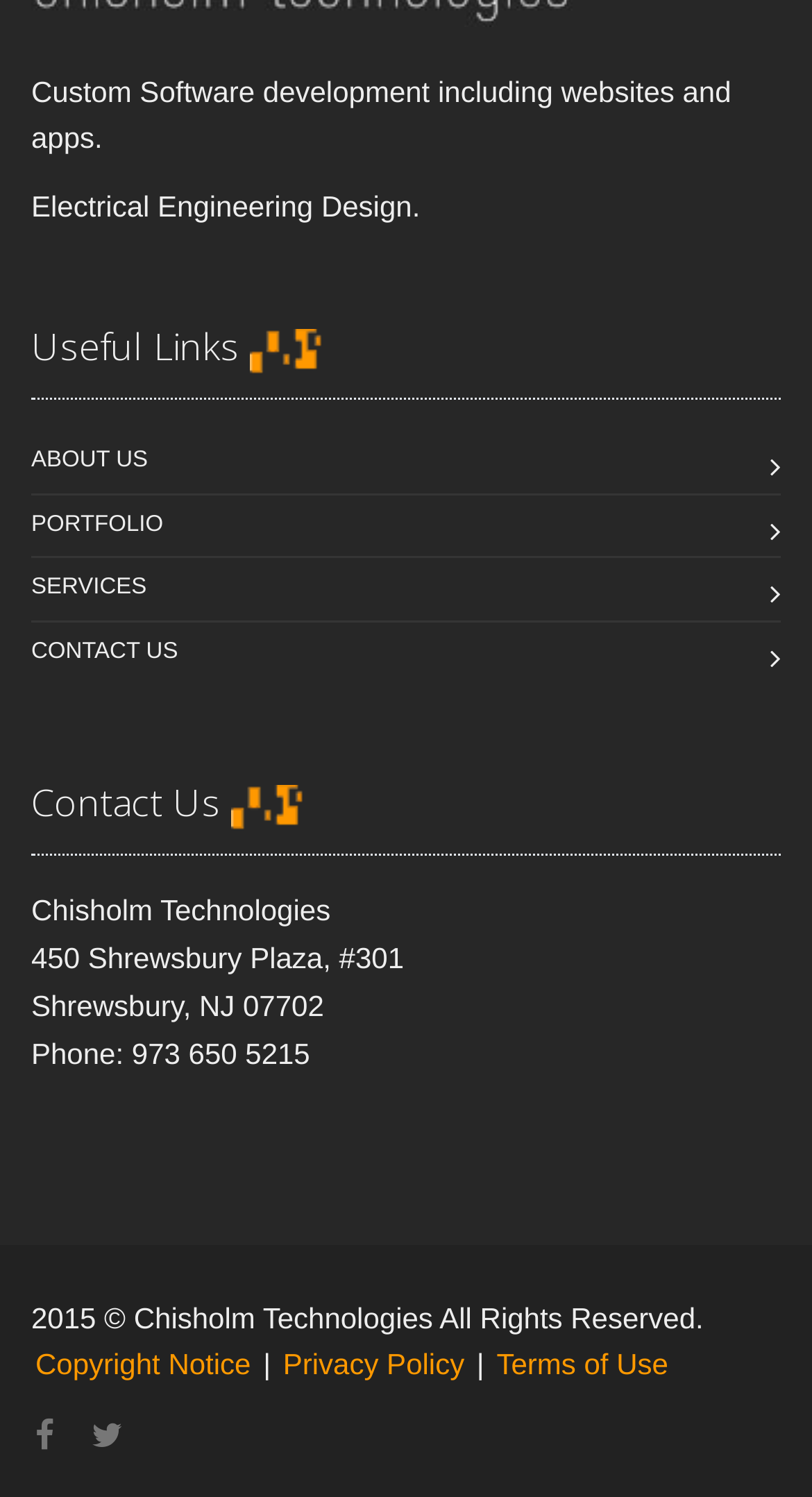Locate the coordinates of the bounding box for the clickable region that fulfills this instruction: "Check the Privacy Policy".

[0.349, 0.9, 0.572, 0.922]